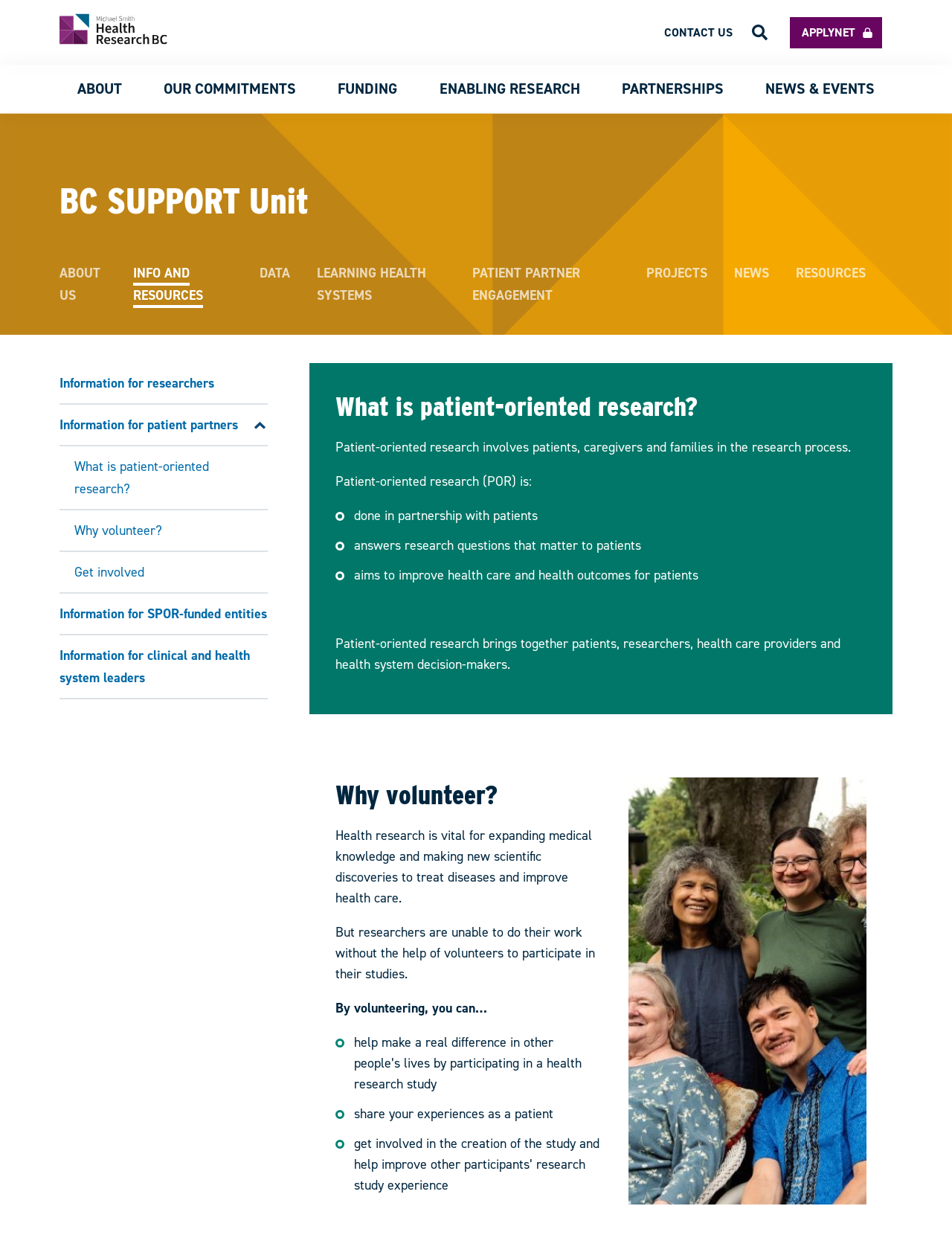Why do researchers need volunteers?
Answer the question using a single word or phrase, according to the image.

To participate in studies